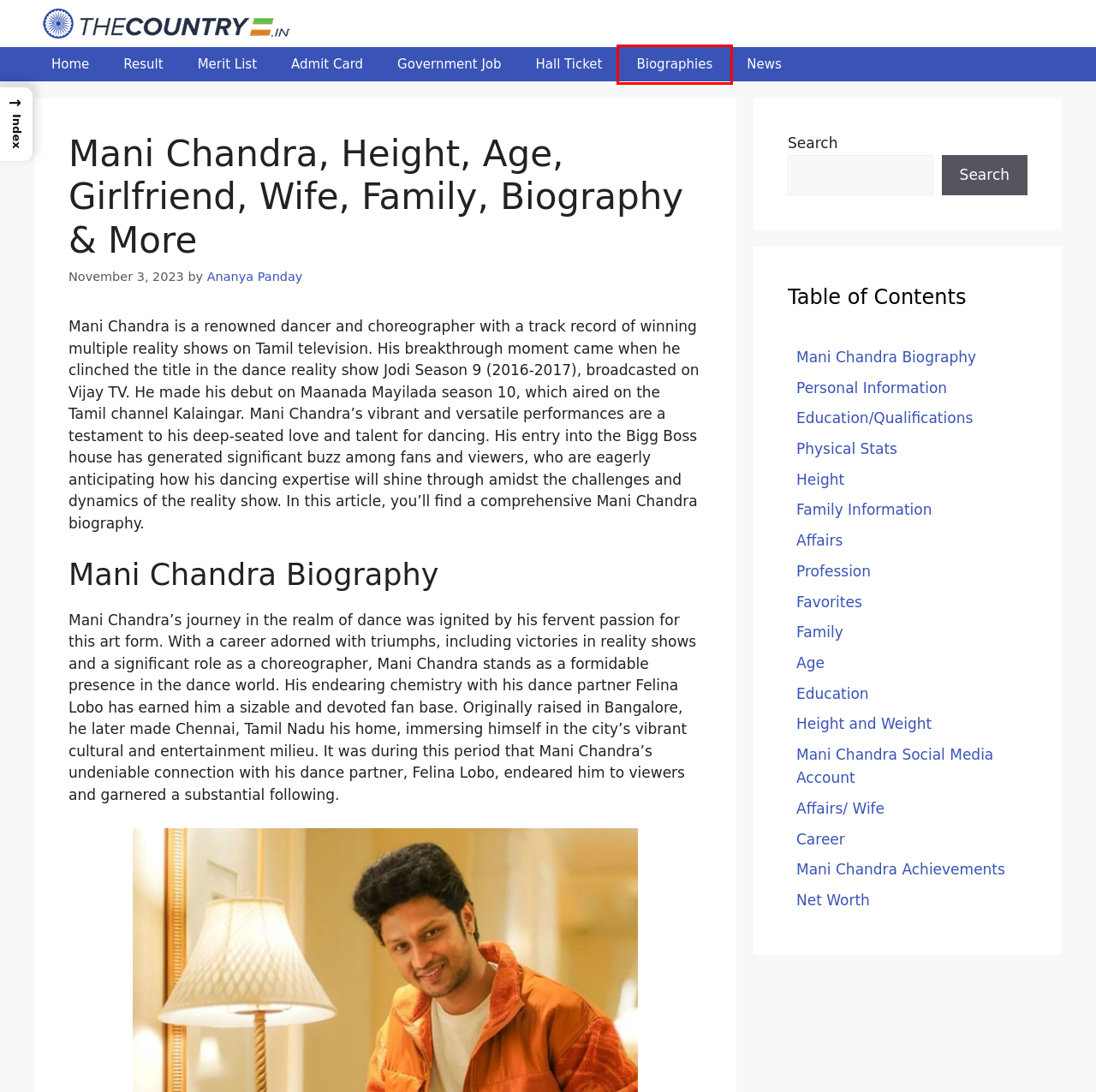You are given a screenshot of a webpage with a red rectangle bounding box around a UI element. Select the webpage description that best matches the new webpage after clicking the element in the bounding box. Here are the candidates:
A. Government Job Archives - The Country
B. Biographies Archives - The Country
C. Result Archives - The Country
D. Merit List Archives - The Country
E. Vichithra Biography, Height, Age, Husband, Education, Family
F. The Country - All About India!
G. Admit Card Archives - The Country
H. Boney Kapoor Biography, Age, Wife, Children, Family, & More

B